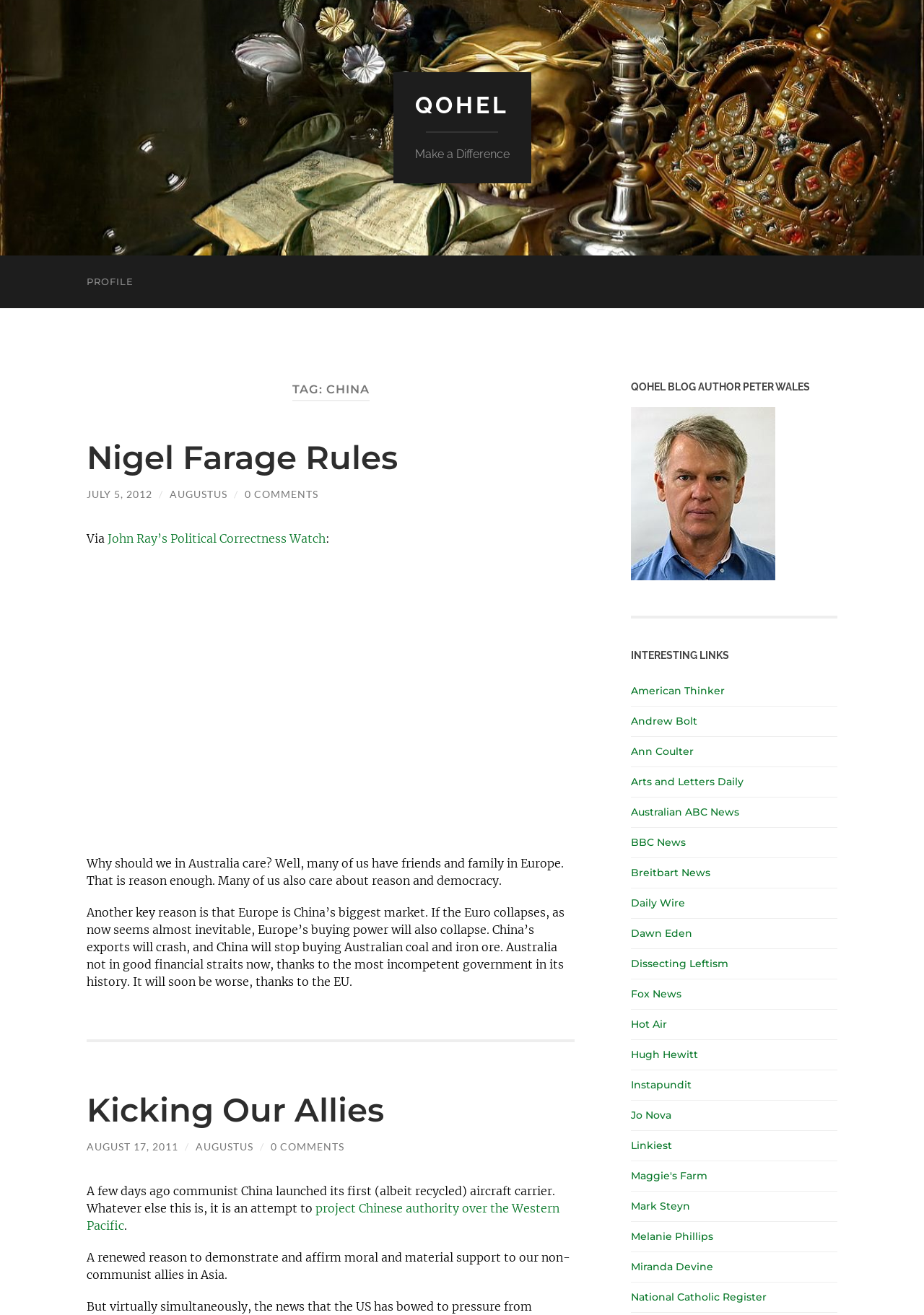Write a detailed summary of the webpage.

The webpage is an archive page for articles related to China. At the top, there is a link to "QOHEL" and a static text "Make a Difference". Below this, there is a header section with a heading "TAG: CHINA". 

The main content of the page is divided into several sections. The first section has an article with a heading "Nigel Farage Rules" followed by a link to the article, a date "JULY 5, 2012", and a link to the author "AUGUSTUS". There is also a link to the source "John Ray’s Political Correctness Watch" and a brief description of the article. Below this, there is an iframe and a static text describing the importance of caring about China's economy.

The next section has an article with a heading "Kicking Our Allies" followed by a link to the article, a date "AUGUST 17, 2011", and a link to the author "AUGUSTUS". There is also a brief description of the article.

On the right side of the page, there is a section with a heading "QOHEL BLOG AUTHOR PETER WALES" and a link to the author's page. Below this, there is a section with a heading "INTERESTING LINKS" that lists 20 links to various news websites and blogs, including American Thinker, Andrew Bolt, Ann Coulter, and BBC News, among others.